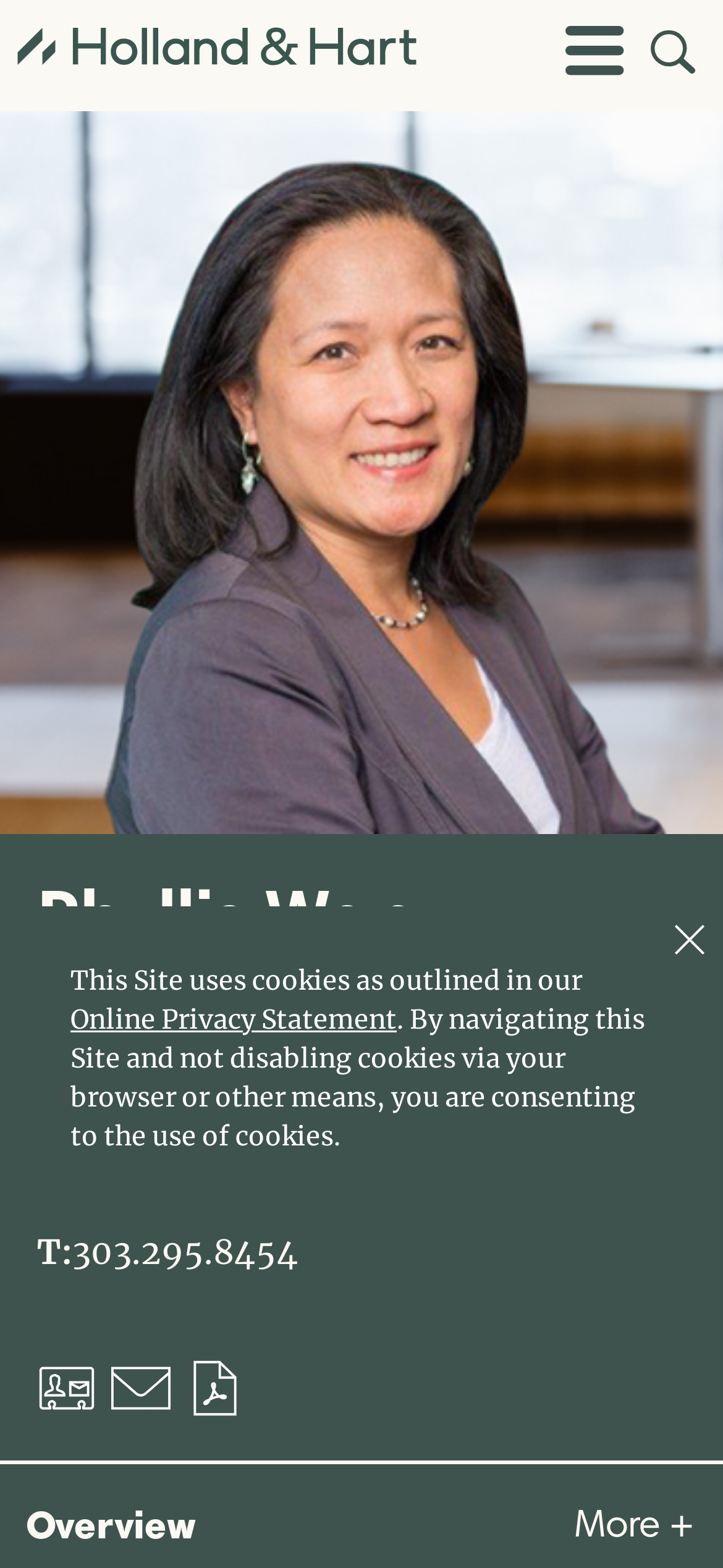What is the name of the law firm Phyllis Wan works for?
Using the image as a reference, answer the question with a short word or phrase.

Holland & Hart LLP